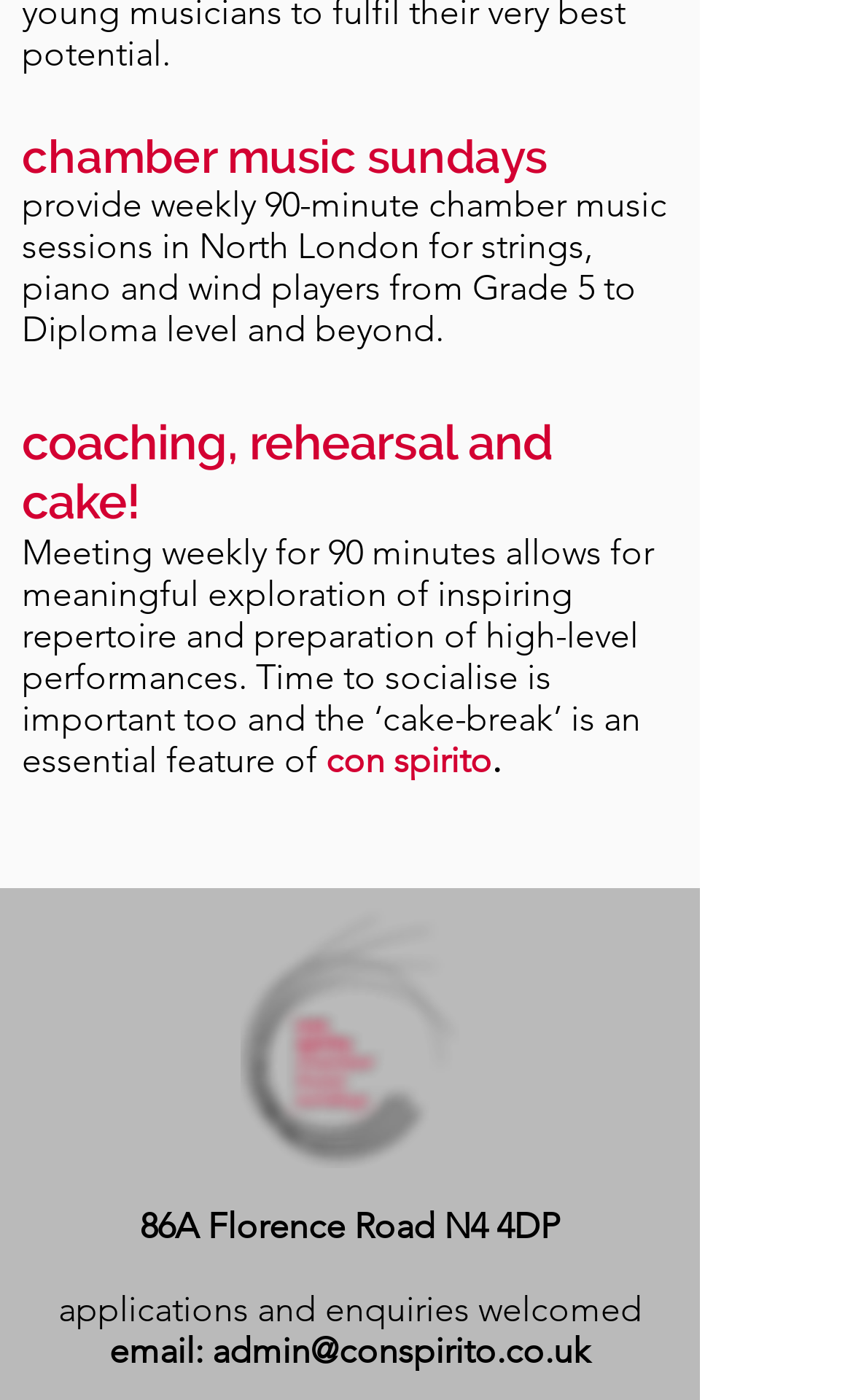Review the image closely and give a comprehensive answer to the question: What is the name of the music sessions?

The name of the music sessions can be found in the StaticText element with the text 'chamber music sundays' at the top of the webpage.